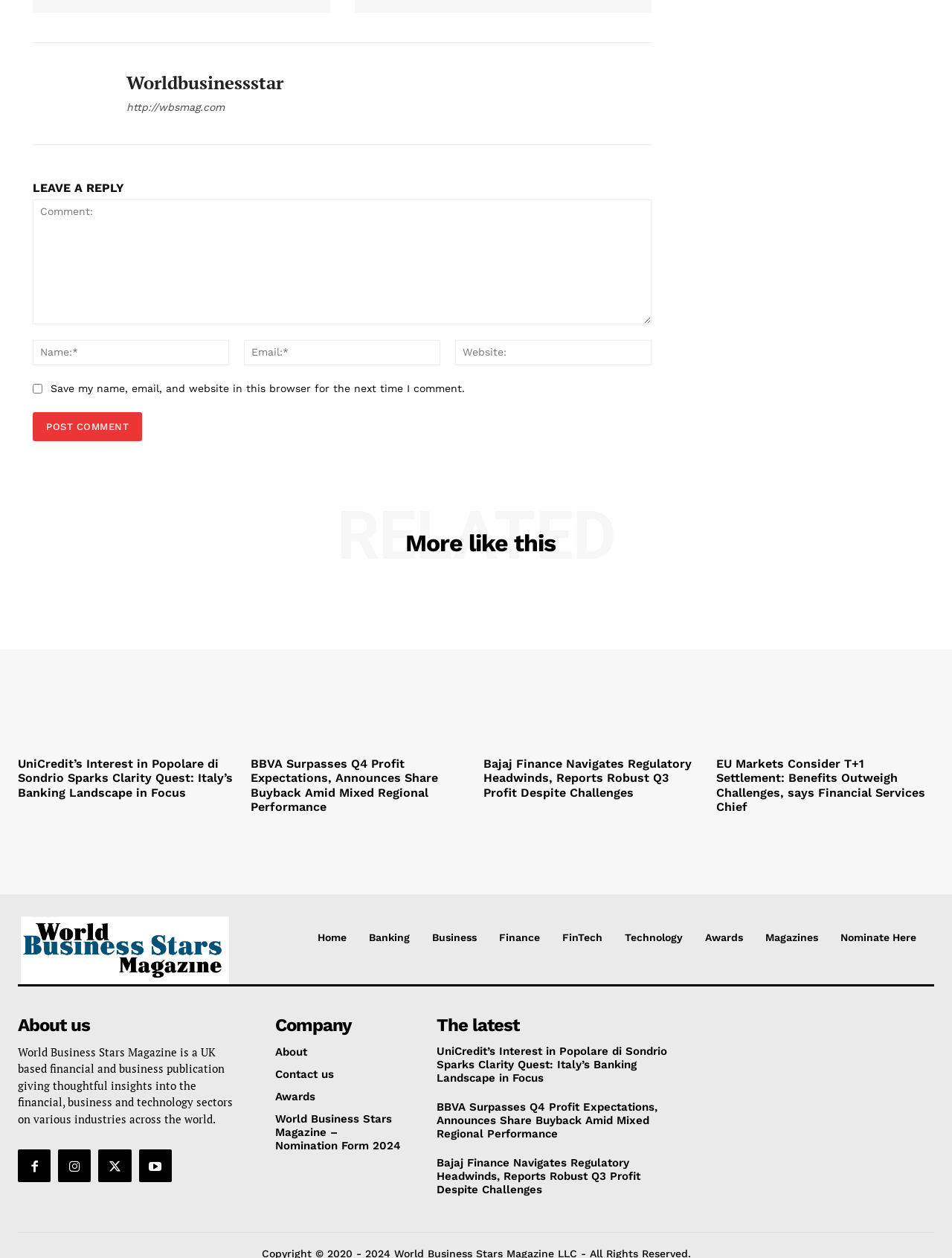Based on the element description NewsWeek, identify the bounding box coordinates for the UI element. The coordinates should be in the format (top-left x, top-left y, bottom-right x, bottom-right y) and within the 0 to 1 range.

[0.022, 0.729, 0.241, 0.782]